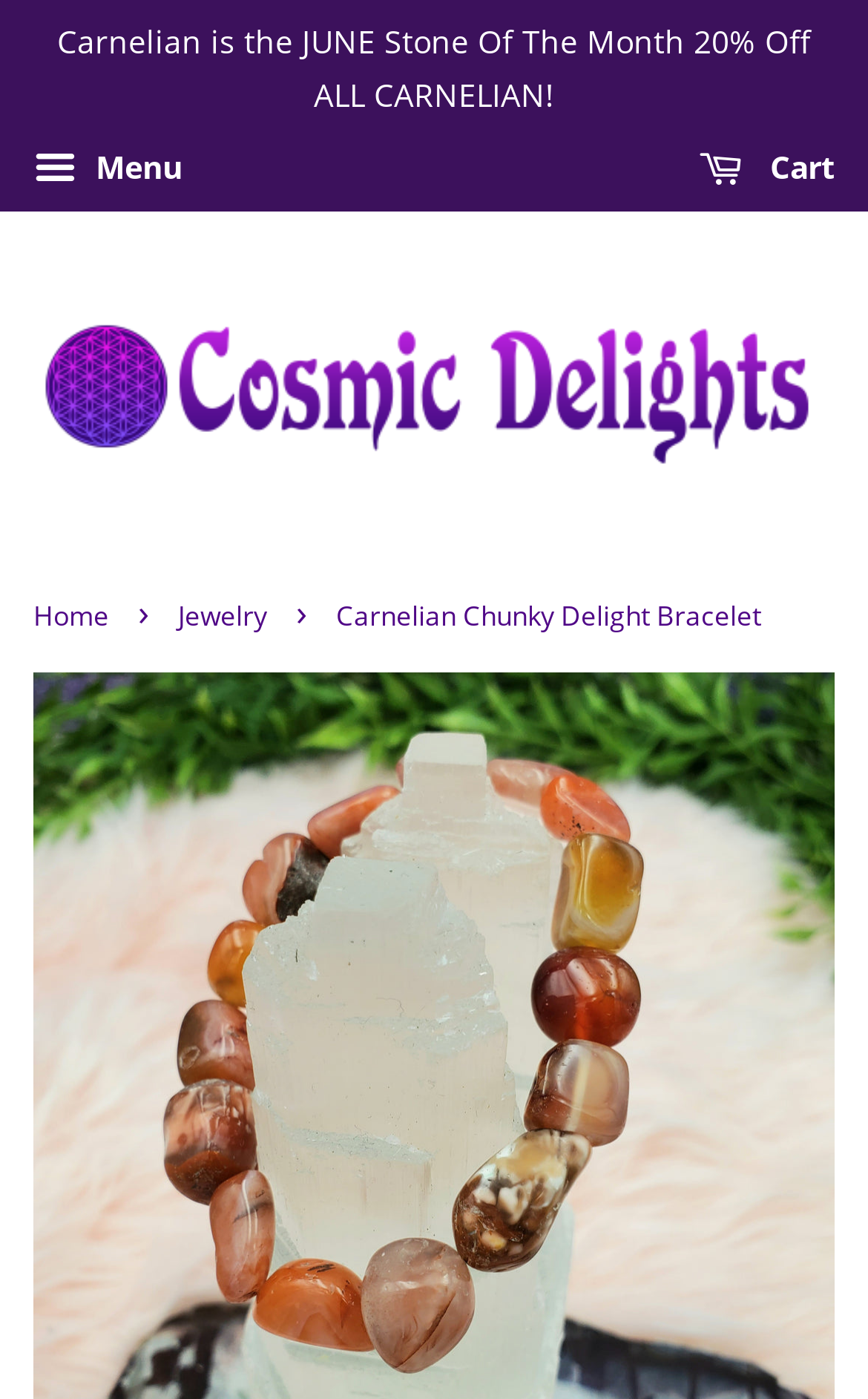Identify the bounding box coordinates for the UI element described as: "Cart 0". The coordinates should be provided as four floats between 0 and 1: [left, top, right, bottom].

[0.805, 0.095, 0.962, 0.148]